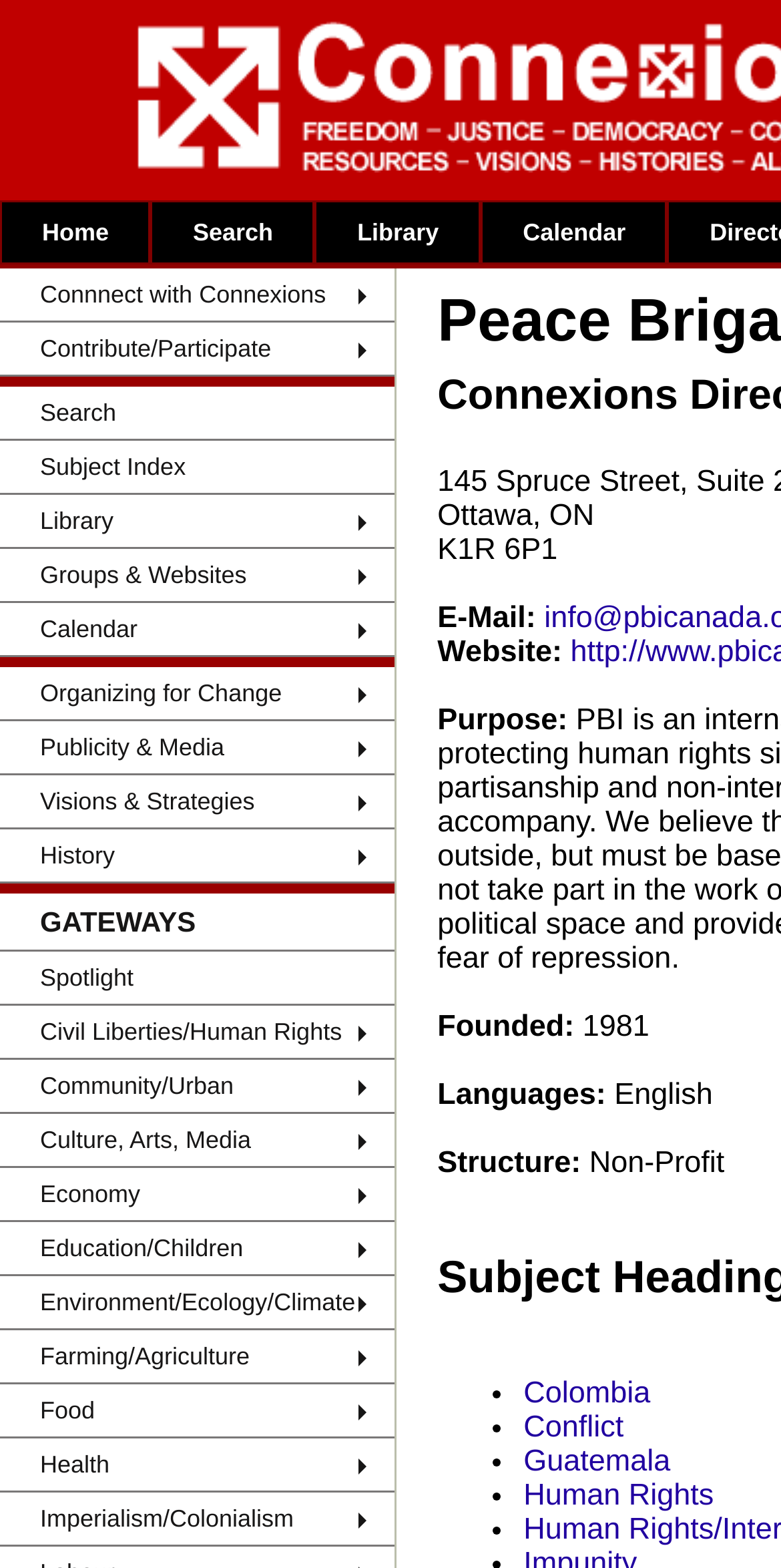Could you determine the bounding box coordinates of the clickable element to complete the instruction: "Explore the 'Culture, Arts, Media' section"? Provide the coordinates as four float numbers between 0 and 1, i.e., [left, top, right, bottom].

[0.0, 0.71, 0.506, 0.745]